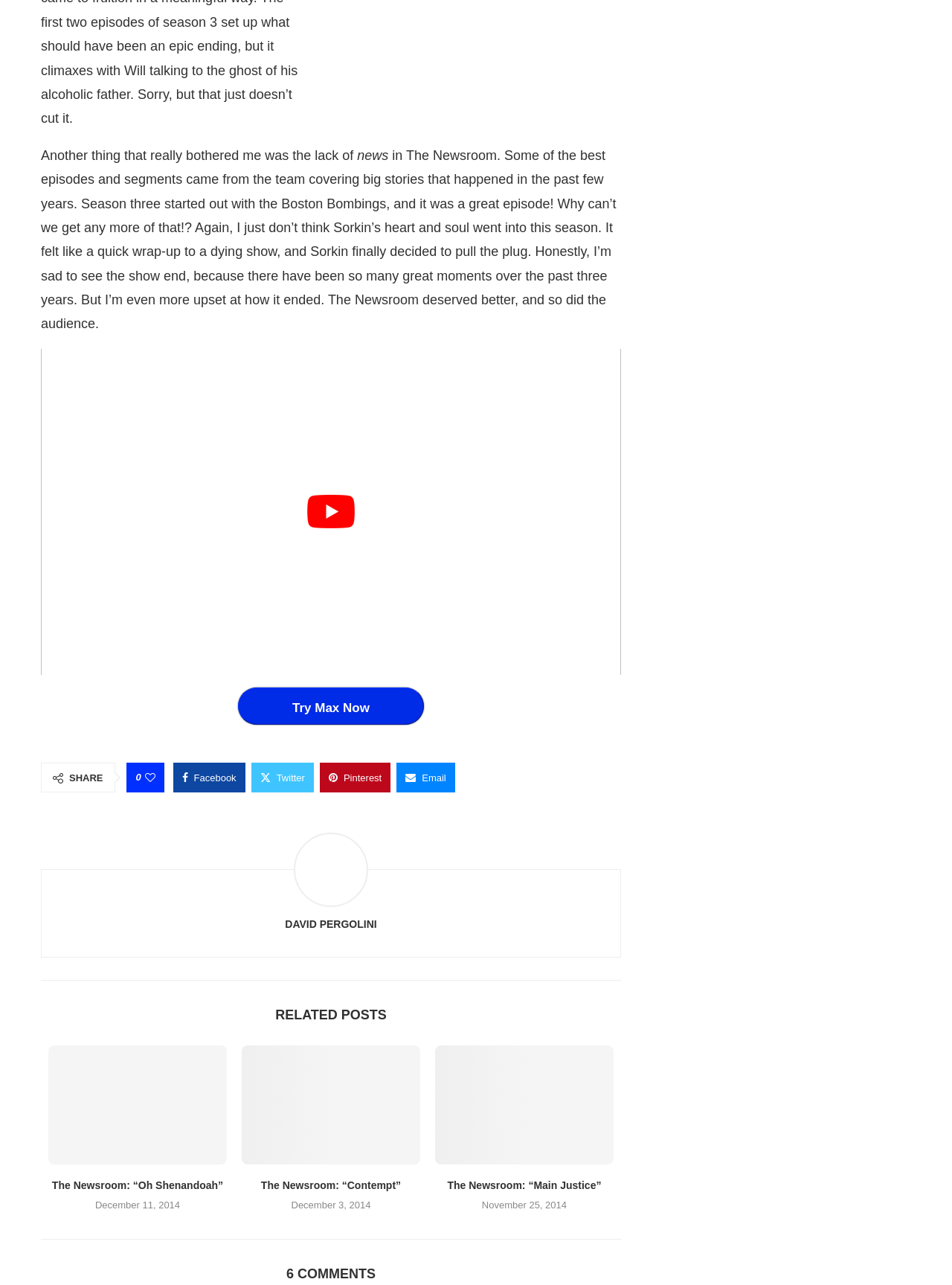How many sharing options are there?
Look at the image and answer with only one word or phrase.

5